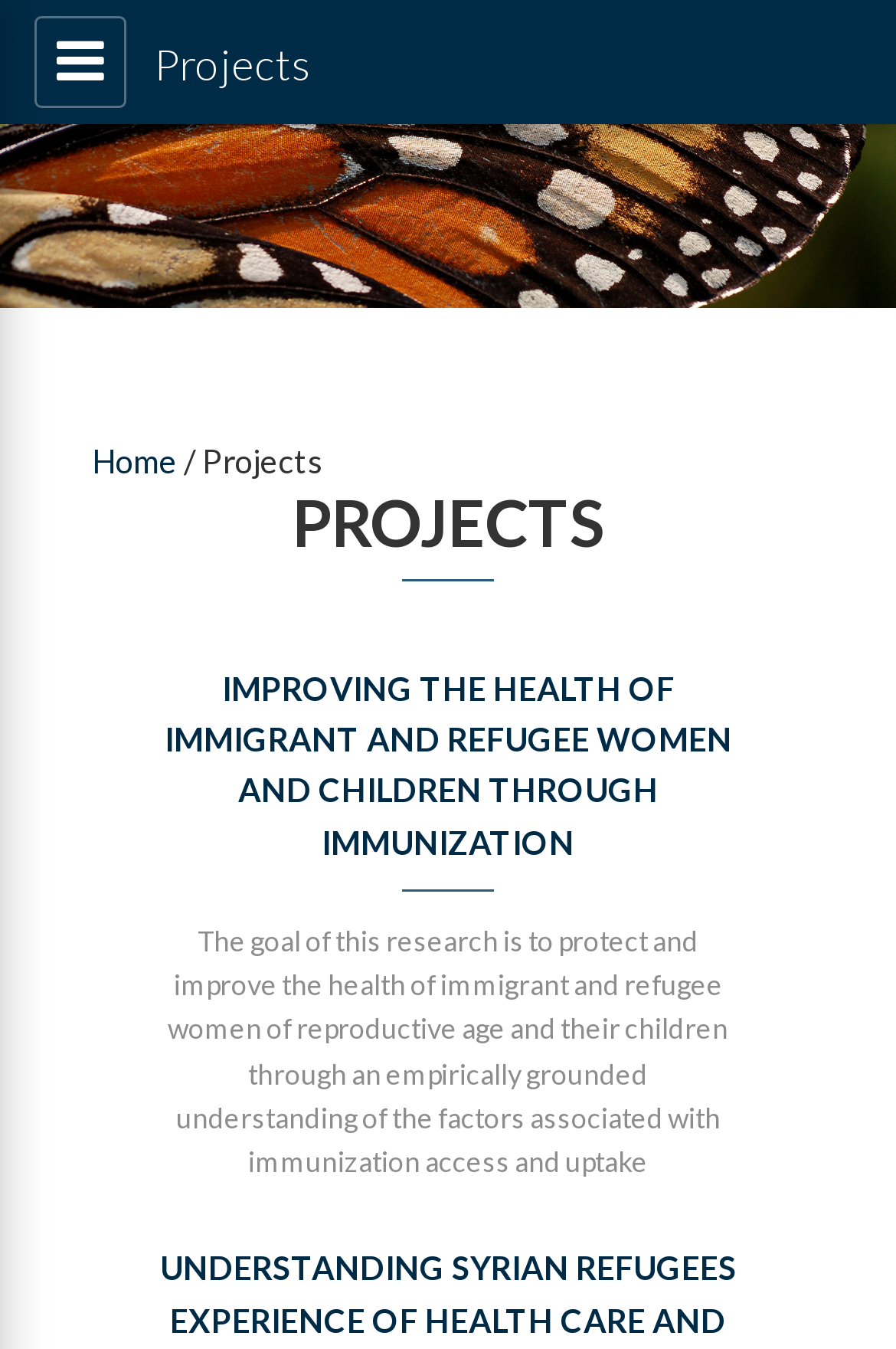What is the goal of the research mentioned on this webpage?
Answer the question using a single word or phrase, according to the image.

Protect and improve health